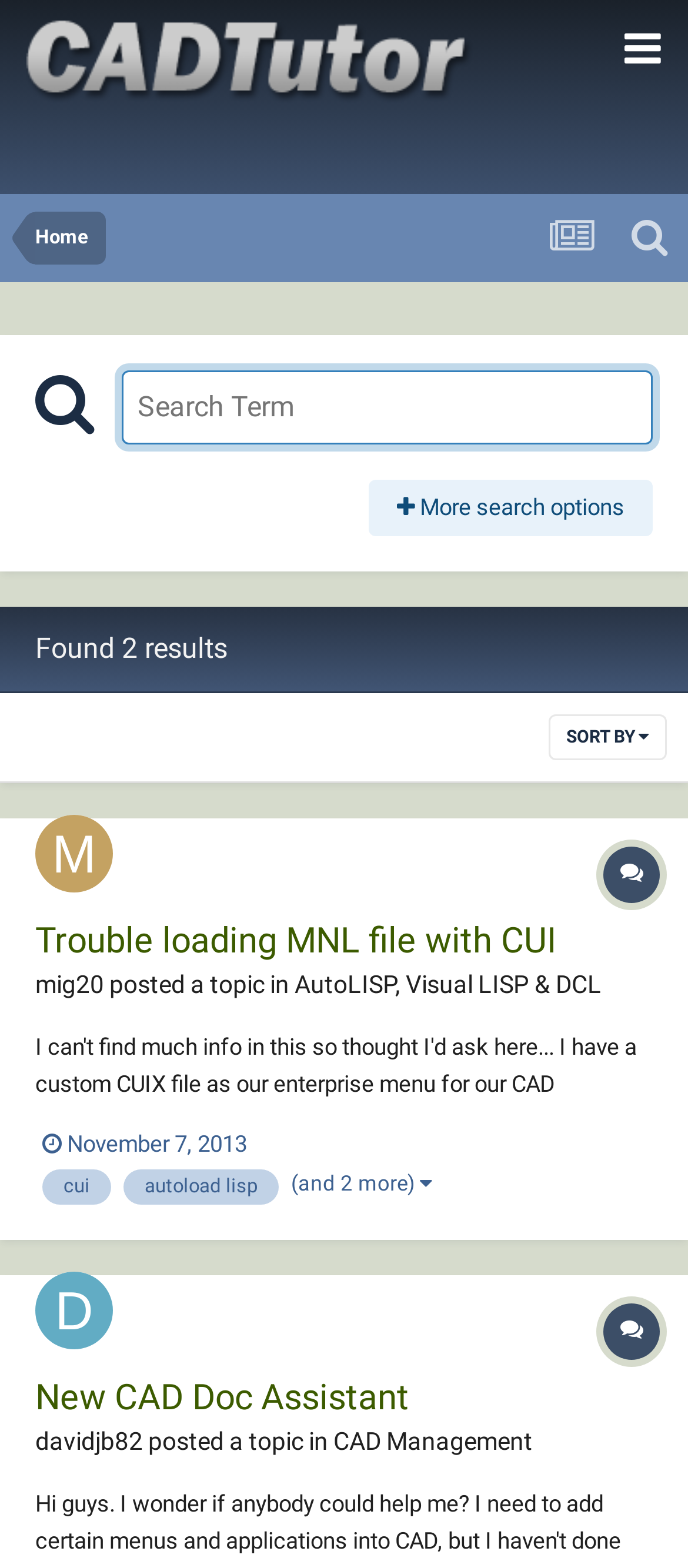Please study the image and answer the question comprehensively:
Who posted the second topic?

The answer can be found in the image element 'davidjb82' which is located next to the second topic, indicating the user who posted the second topic.